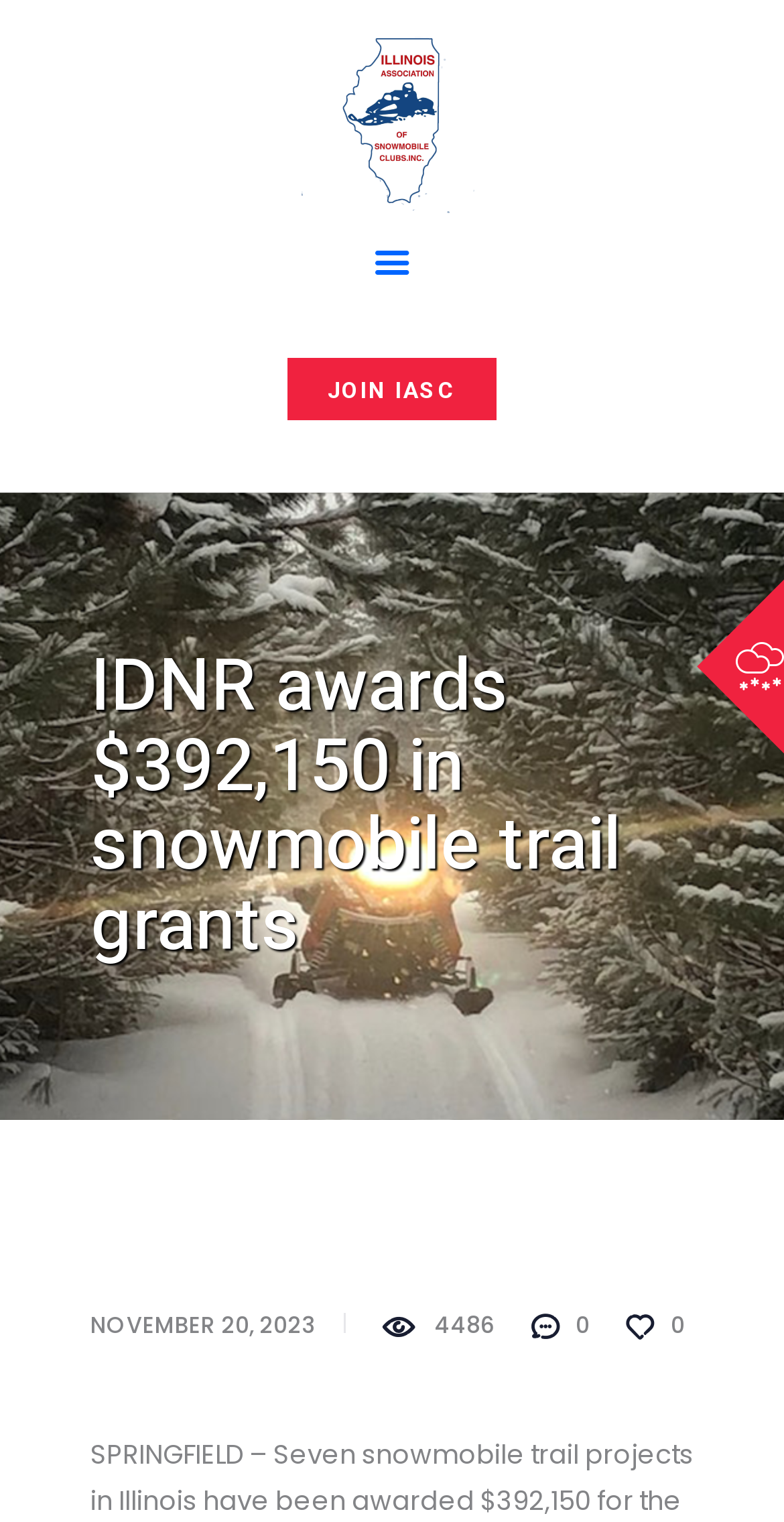Indicate the bounding box coordinates of the element that needs to be clicked to satisfy the following instruction: "Enter number of children". The coordinates should be four float numbers between 0 and 1, i.e., [left, top, right, bottom].

[0.49, 0.01, 0.874, 0.082]